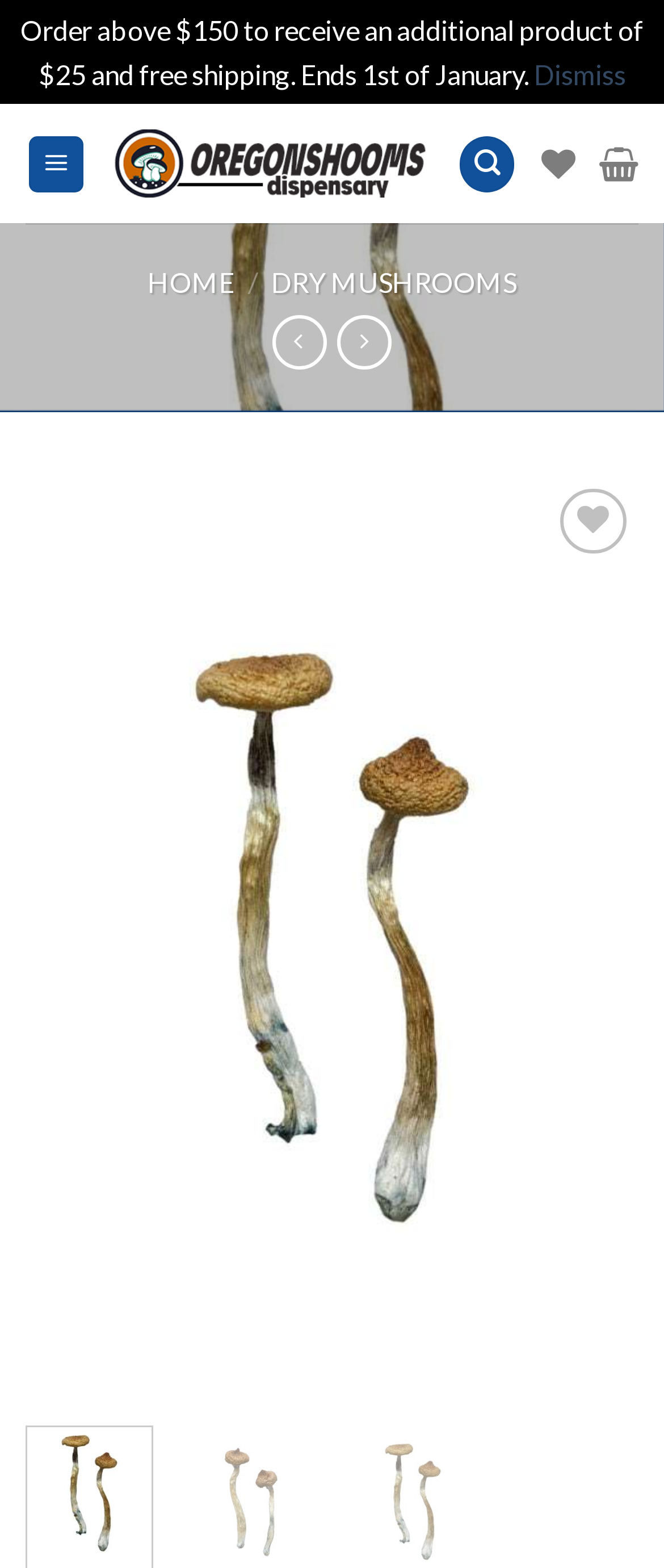Kindly determine the bounding box coordinates for the area that needs to be clicked to execute this instruction: "Learn about the company's story".

None